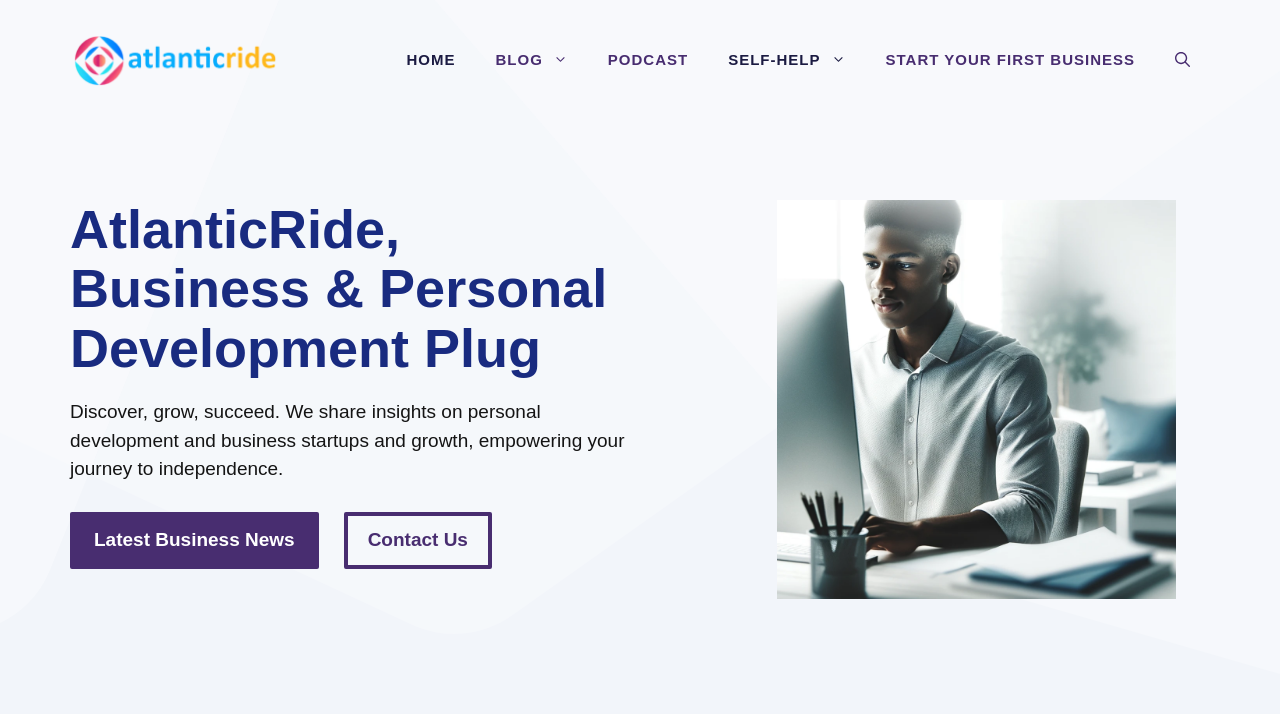Please identify the bounding box coordinates of the region to click in order to complete the task: "go to home page". The coordinates must be four float numbers between 0 and 1, specified as [left, top, right, bottom].

[0.302, 0.042, 0.371, 0.126]